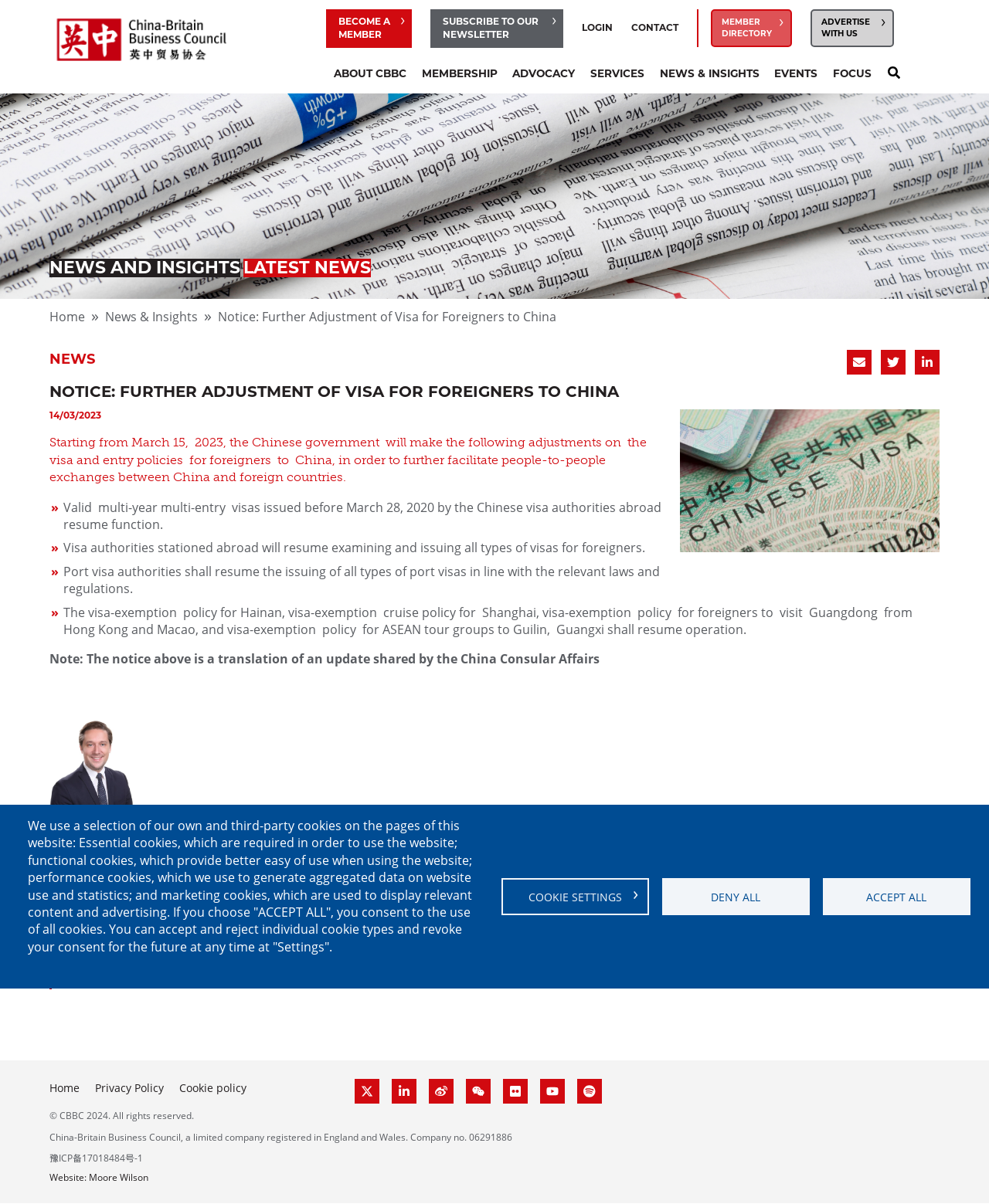Please find the bounding box coordinates of the element's region to be clicked to carry out this instruction: "Click the 'LOGIN' link".

[0.588, 0.018, 0.62, 0.029]